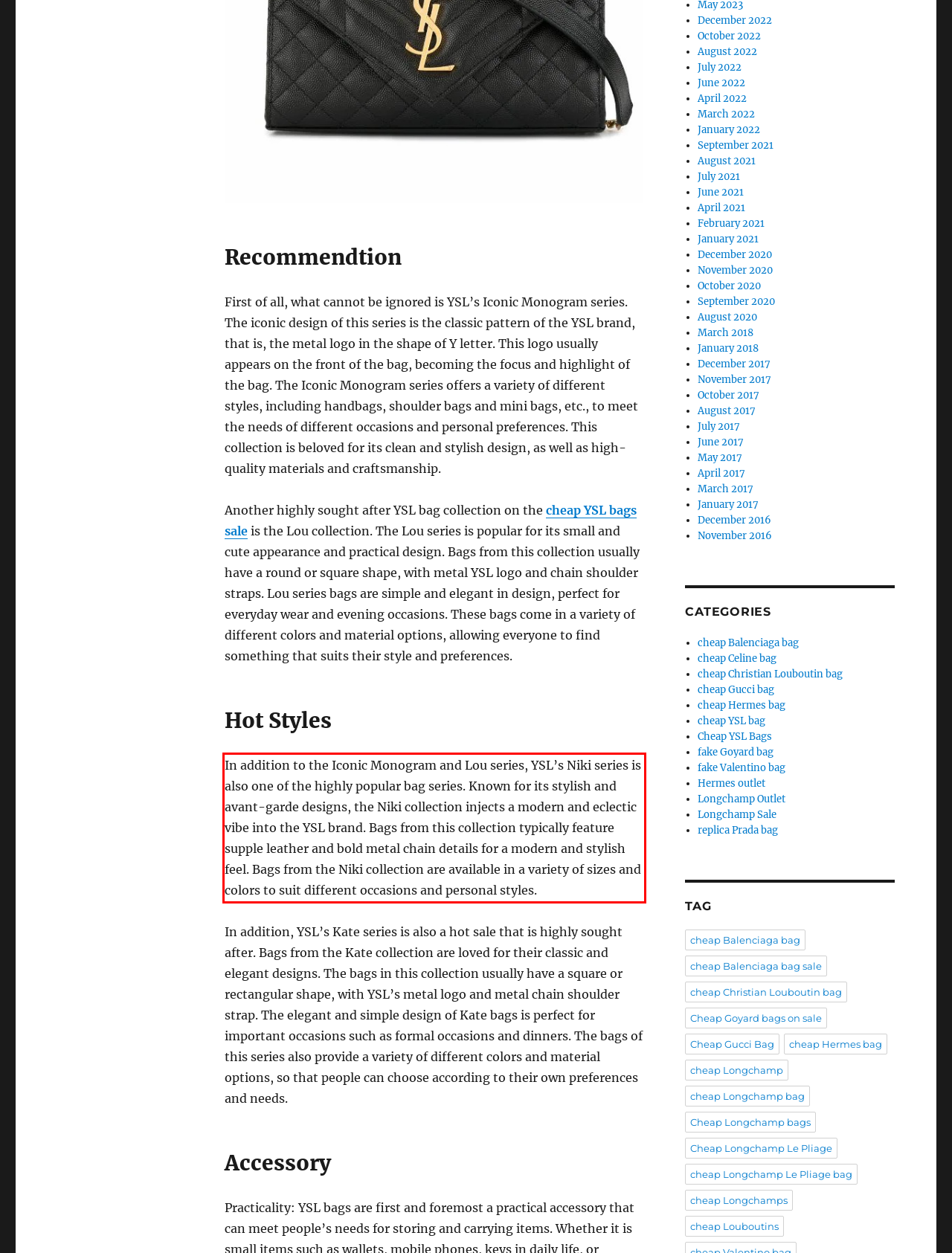You have a screenshot of a webpage with a red bounding box. Use OCR to generate the text contained within this red rectangle.

In addition to the Iconic Monogram and Lou series, YSL’s Niki series is also one of the highly popular bag series. Known for its stylish and avant-garde designs, the Niki collection injects a modern and eclectic vibe into the YSL brand. Bags from this collection typically feature supple leather and bold metal chain details for a modern and stylish feel. Bags from the Niki collection are available in a variety of sizes and colors to suit different occasions and personal styles.